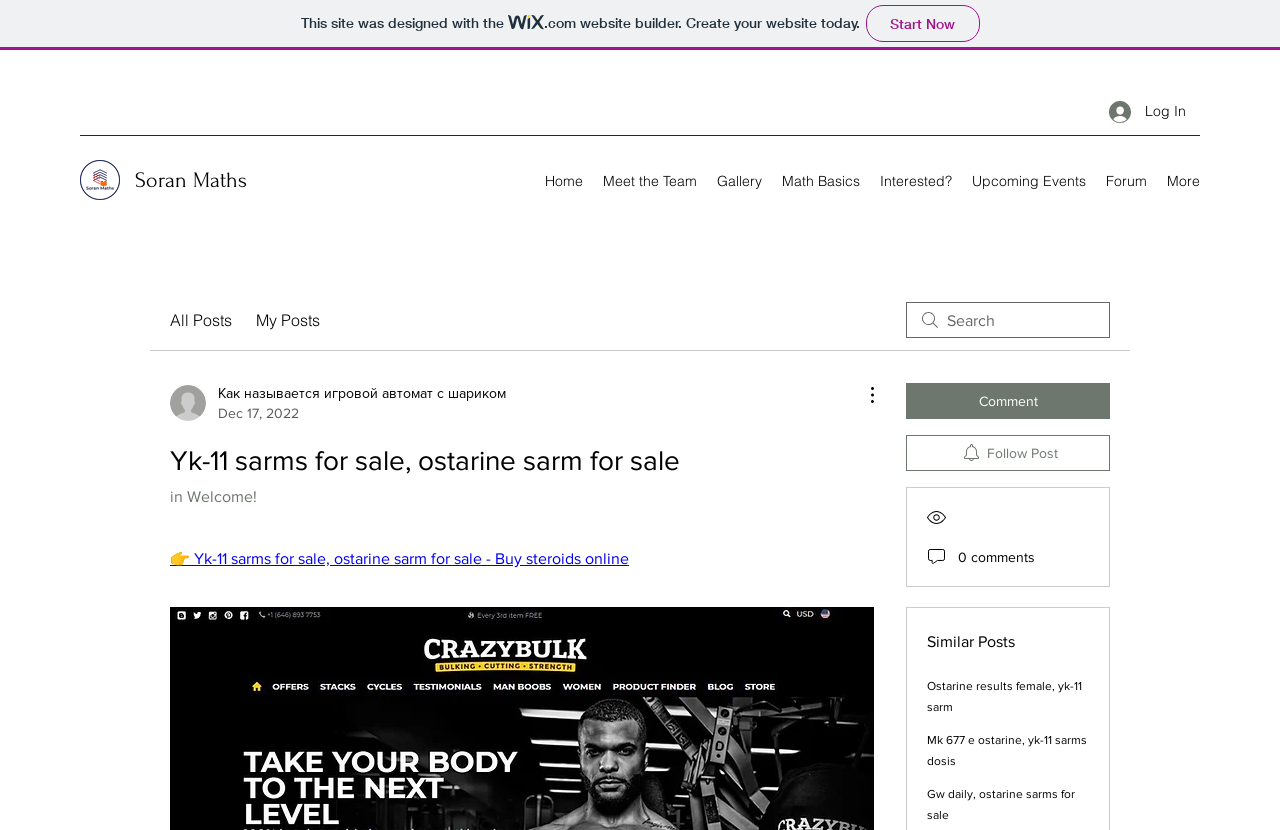Find the bounding box coordinates for the UI element whose description is: "All Posts". The coordinates should be four float numbers between 0 and 1, in the format [left, top, right, bottom].

[0.133, 0.371, 0.181, 0.4]